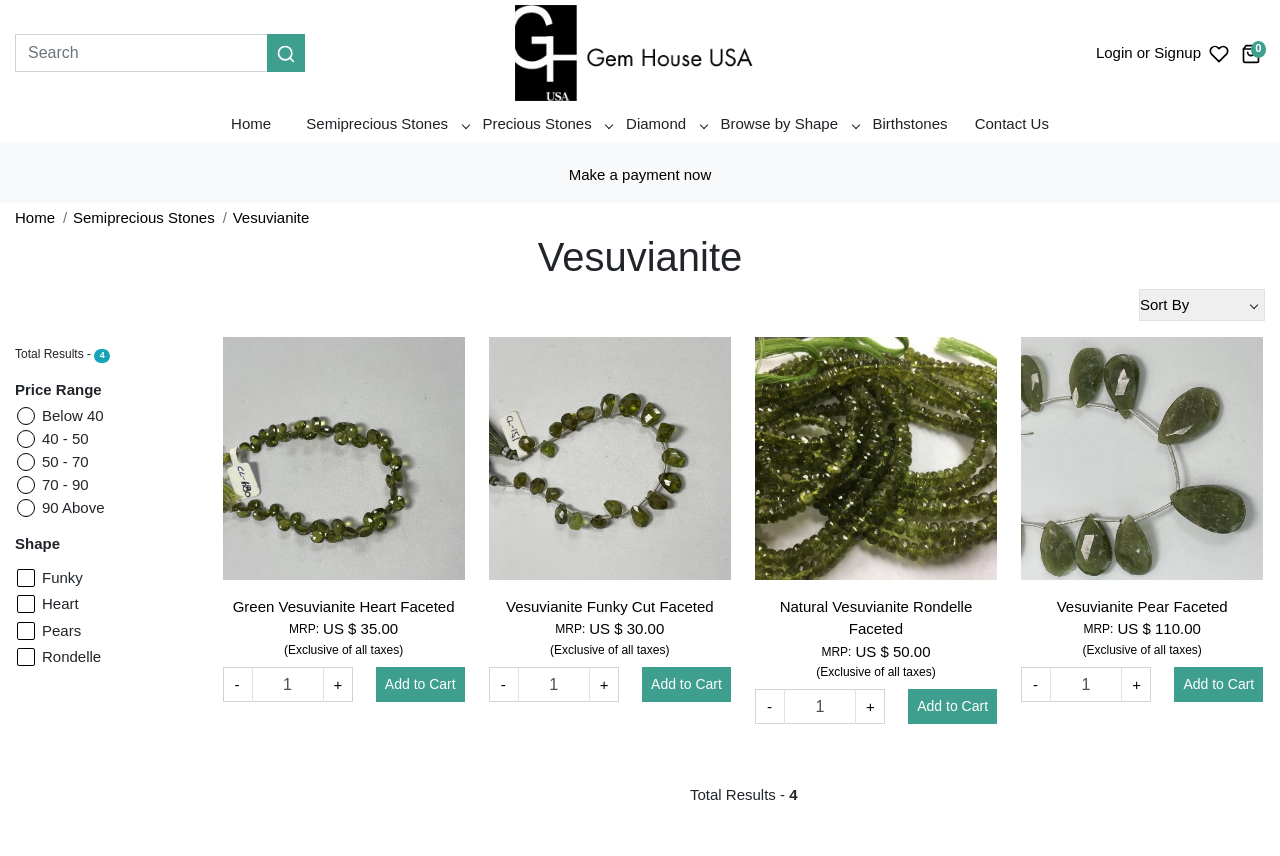Please determine the bounding box coordinates of the element's region to click in order to carry out the following instruction: "Add Green Vesuvianite Heart Faceted to cart". The coordinates should be four float numbers between 0 and 1, i.e., [left, top, right, bottom].

[0.294, 0.779, 0.363, 0.82]